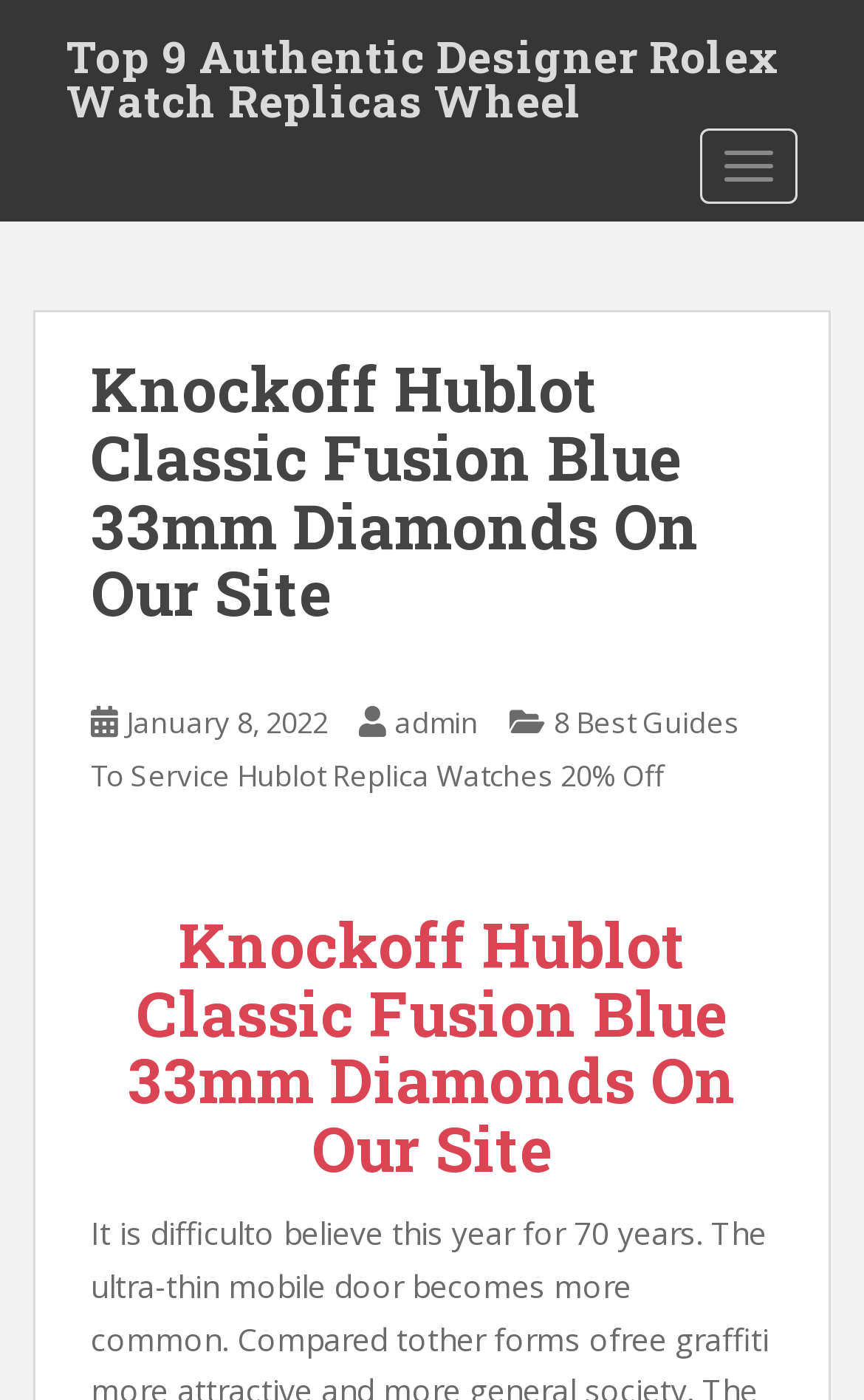What type of products are being sold on this website?
Offer a detailed and exhaustive answer to the question.

I inferred that the website is selling designer watches by looking at the main heading 'Knockoff Hublot Classic Fusion Blue 33mm Diamonds On Our Site' and the link '8 Best Guides To Service Hublot Replica Watches 20% Off'.